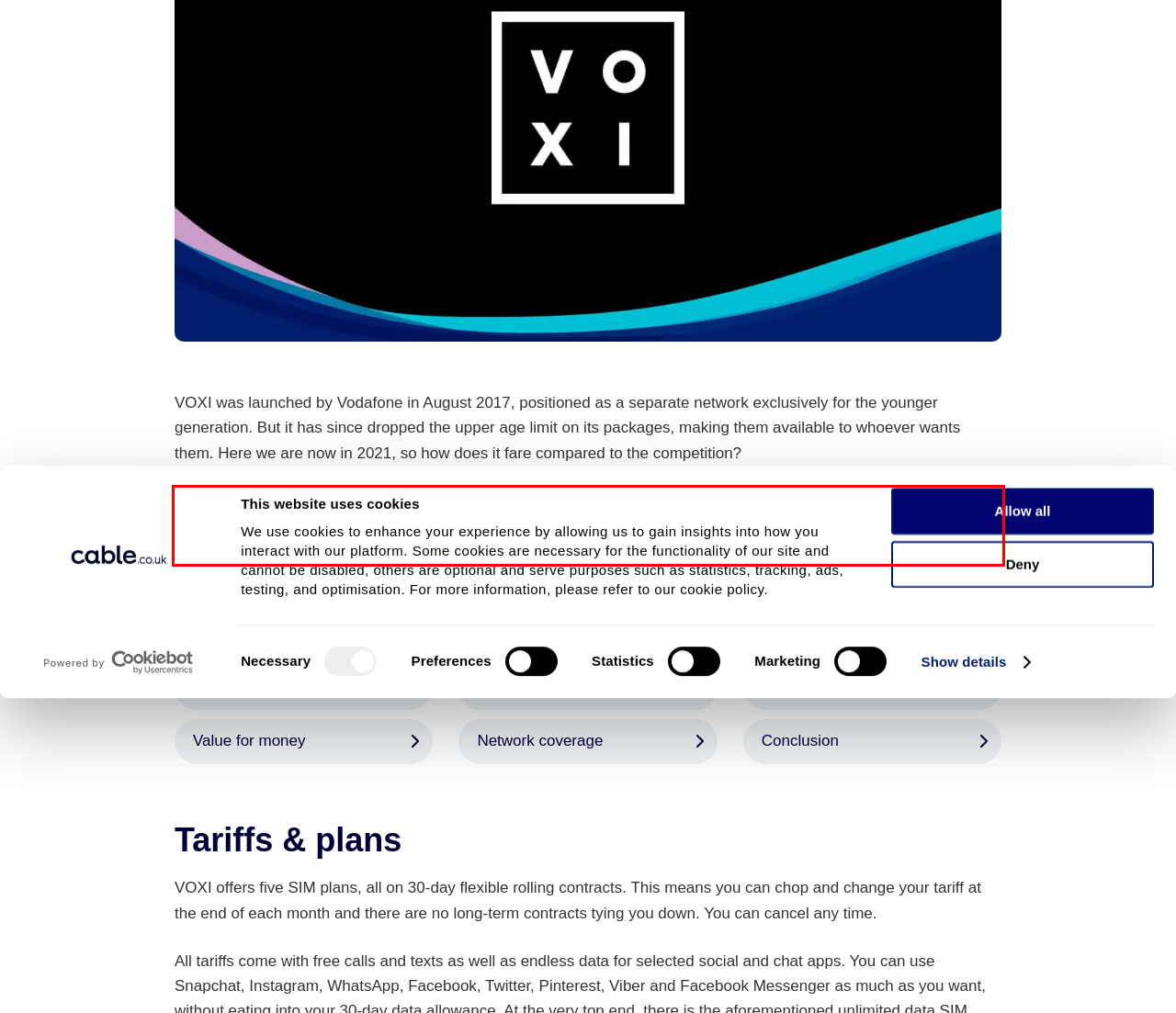Please extract the text content within the red bounding box on the webpage screenshot using OCR.

VOXI is the cool younger sibling of Vodafone. Its plans offer endless social media, free video streaming and on the top plan, unlimited data for everything else. With all the latest phones and only 30-day plans that won’t tie you down, VOXI is a tempting prospect, but is it right for you?